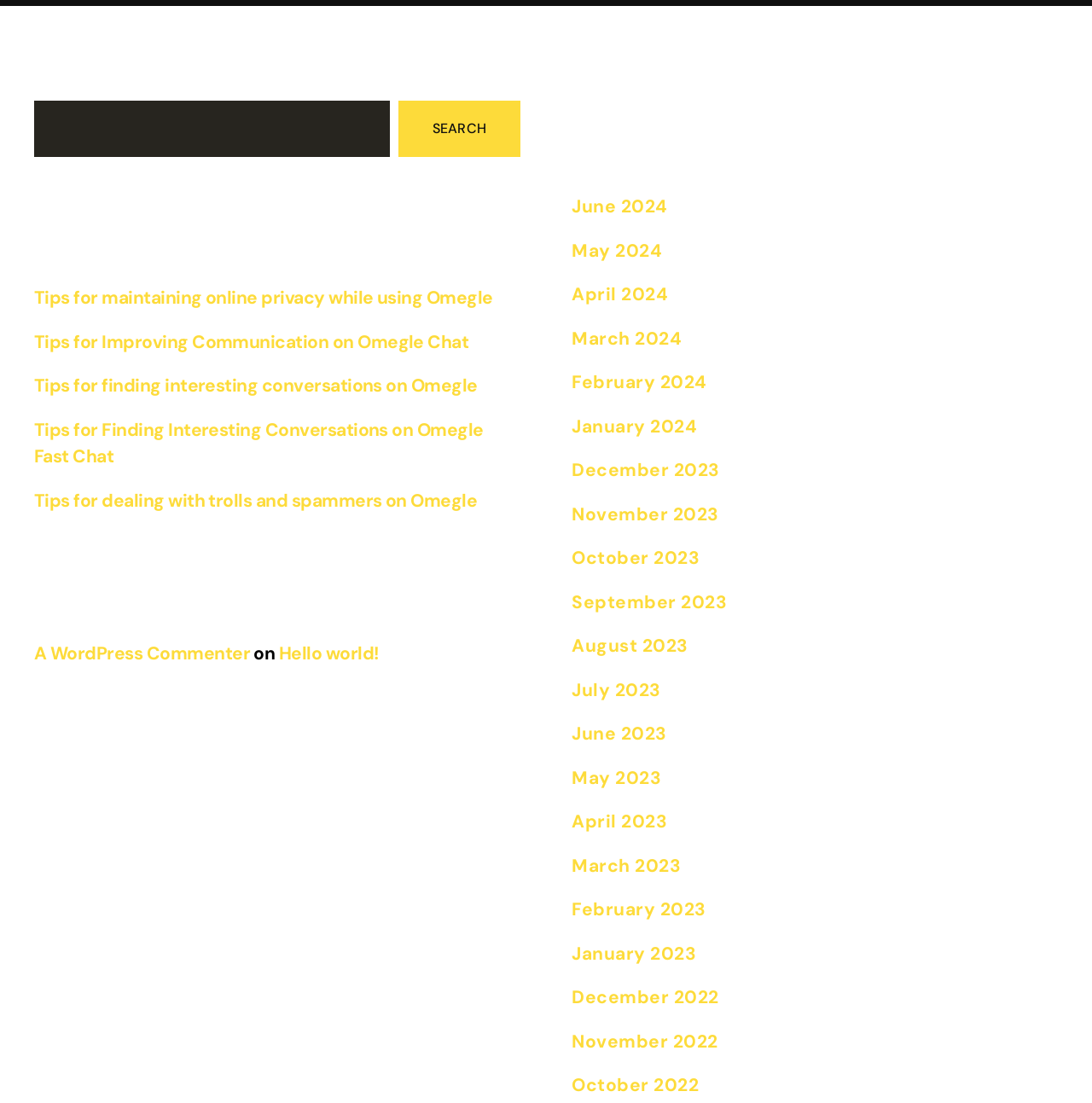What is the topic of the article in the 'Recent Comments' section?
Please provide an in-depth and detailed response to the question.

The 'Recent Comments' section lists a comment by 'A WordPress Commenter' on an article titled 'Hello world!'. This suggests that the article is a introductory or test post on the website.